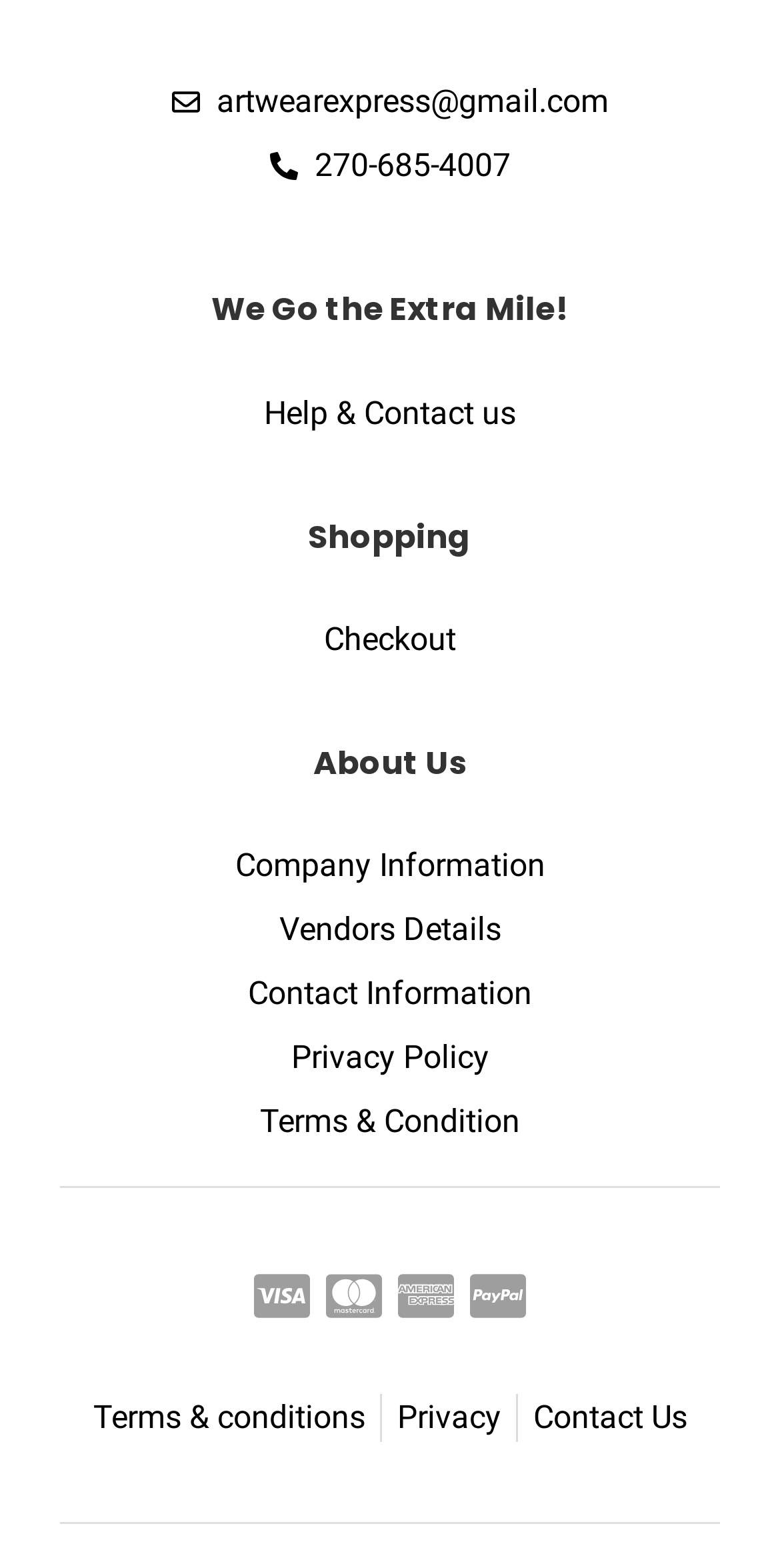Provide the bounding box coordinates of the area you need to click to execute the following instruction: "Check terms and conditions".

[0.119, 0.889, 0.468, 0.92]